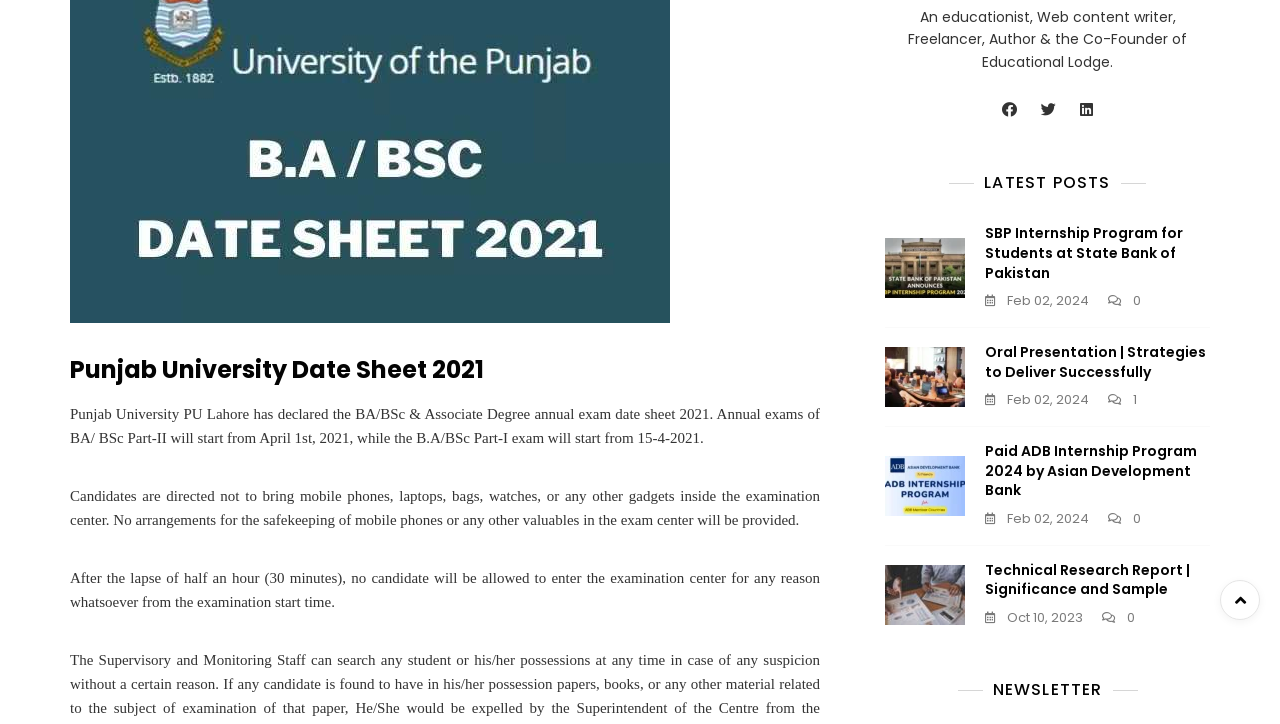Ascertain the bounding box coordinates for the UI element detailed here: "0". The coordinates should be provided as [left, top, right, bottom] with each value being a float between 0 and 1.

[0.866, 0.703, 0.891, 0.731]